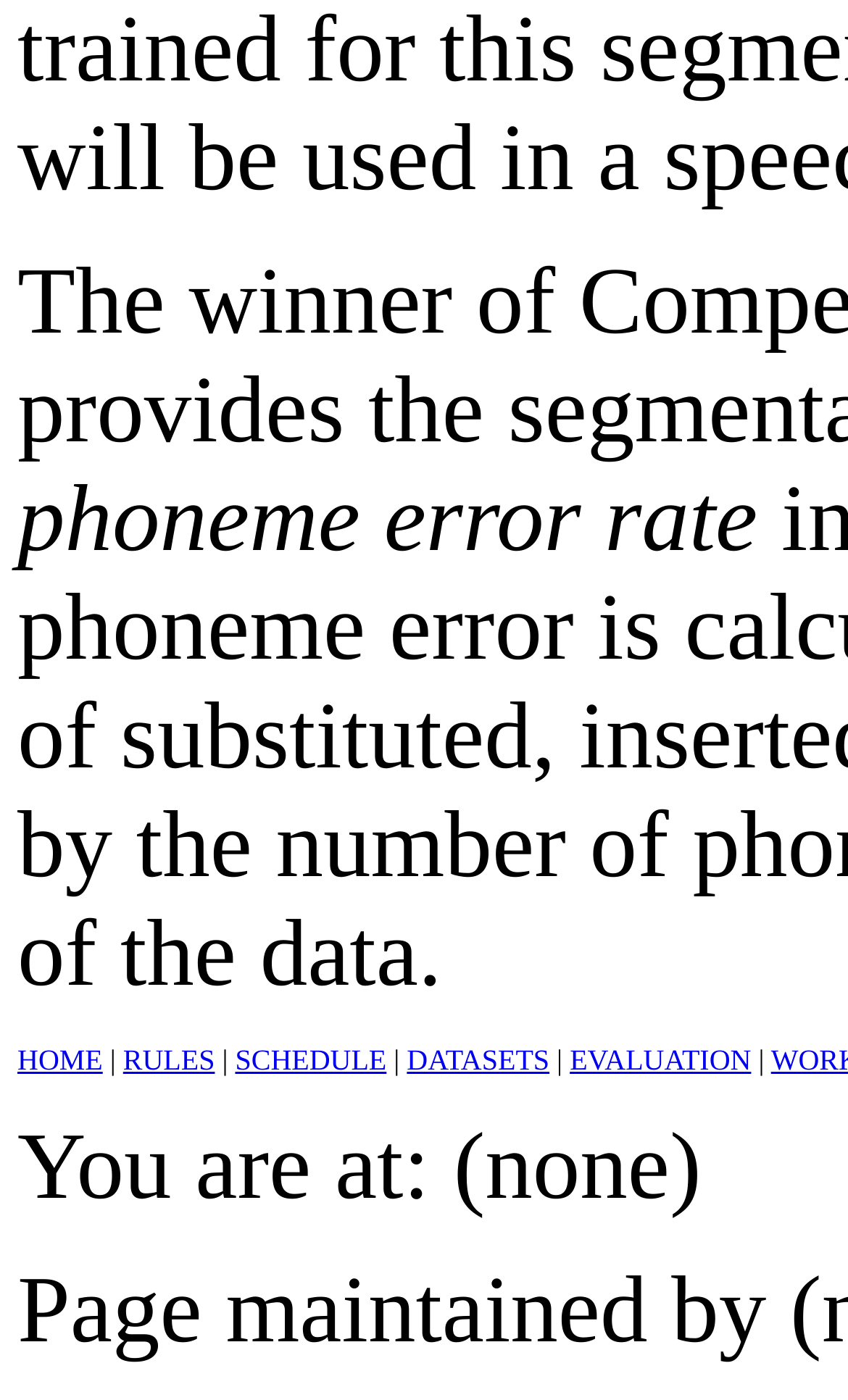Analyze the image and answer the question with as much detail as possible: 
What is the topic related to?

I found the StaticText element 'phoneme error rate' which suggests that the webpage is related to this topic, possibly in the context of speech recognition or language processing.